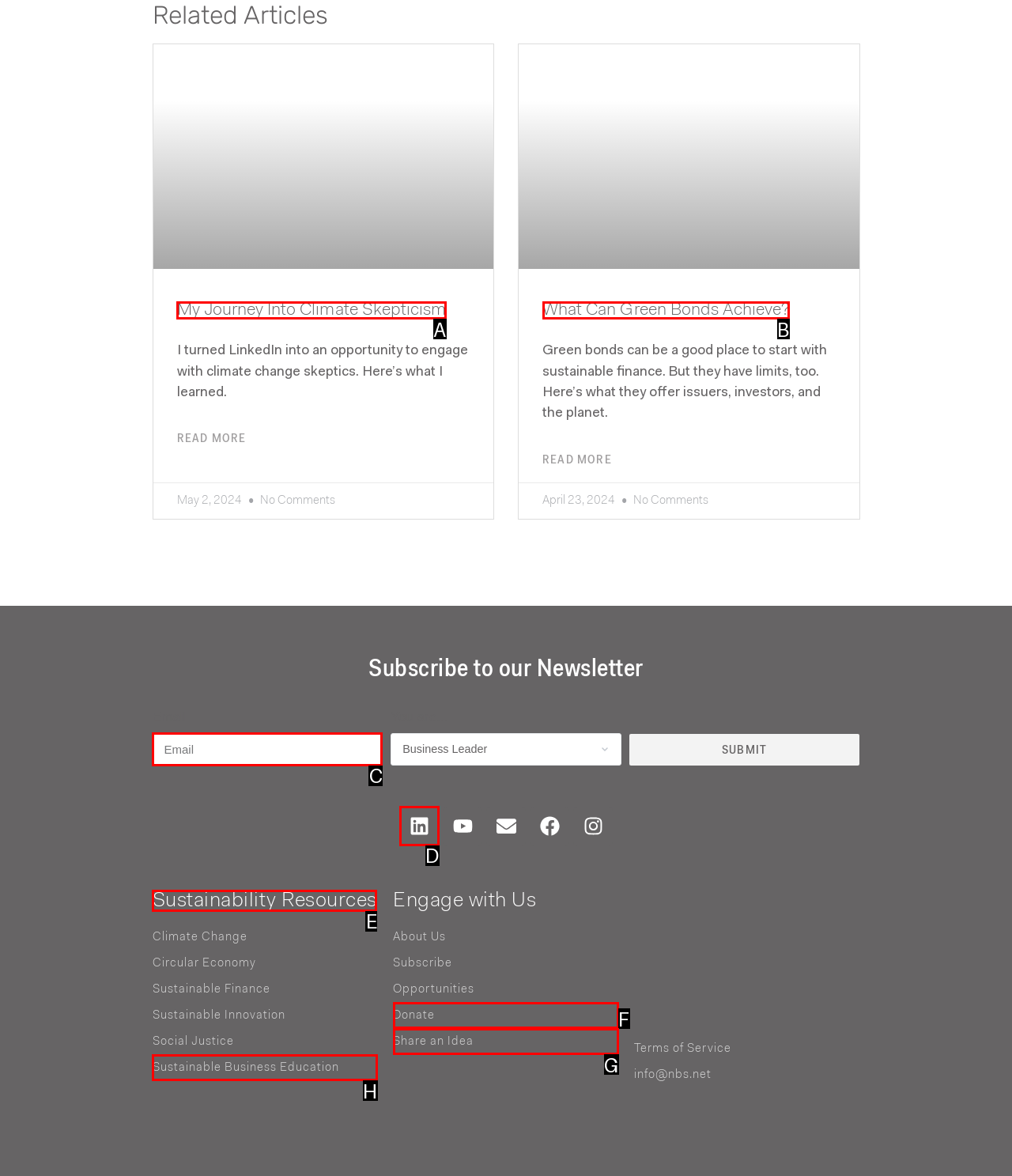Choose the letter of the option that needs to be clicked to perform the task: Enter email address. Answer with the letter.

C